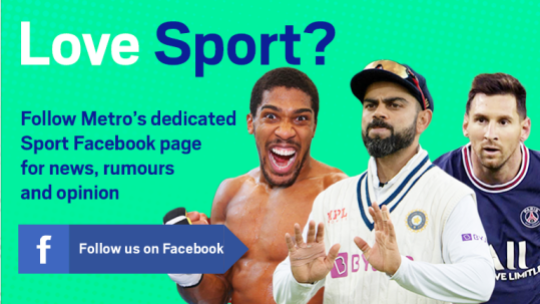Elaborate on the various elements present in the image.

The image promotes Metro's dedicated Sport Facebook page with the bold title "Love Sport?" prominently displayed. Below, it invites viewers to follow for news, rumors, and opinions, fostering engagement with sports content. 

Highlighted in the image are three celebrated athletes: one appears to be an athlete with a muscular build in a jubilant pose, possibly from the boxing realm; the second, dressed in cricket attire, represents cricket's iconic presence; and the third, adorned in a football jersey, embodies football excitement. 

The vibrant green background enhances the dynamic feel of the image, while a blue button features the Facebook logo with the prompt "Follow us on Facebook," encouraging viewers to connect and stay updated on various sports topics.